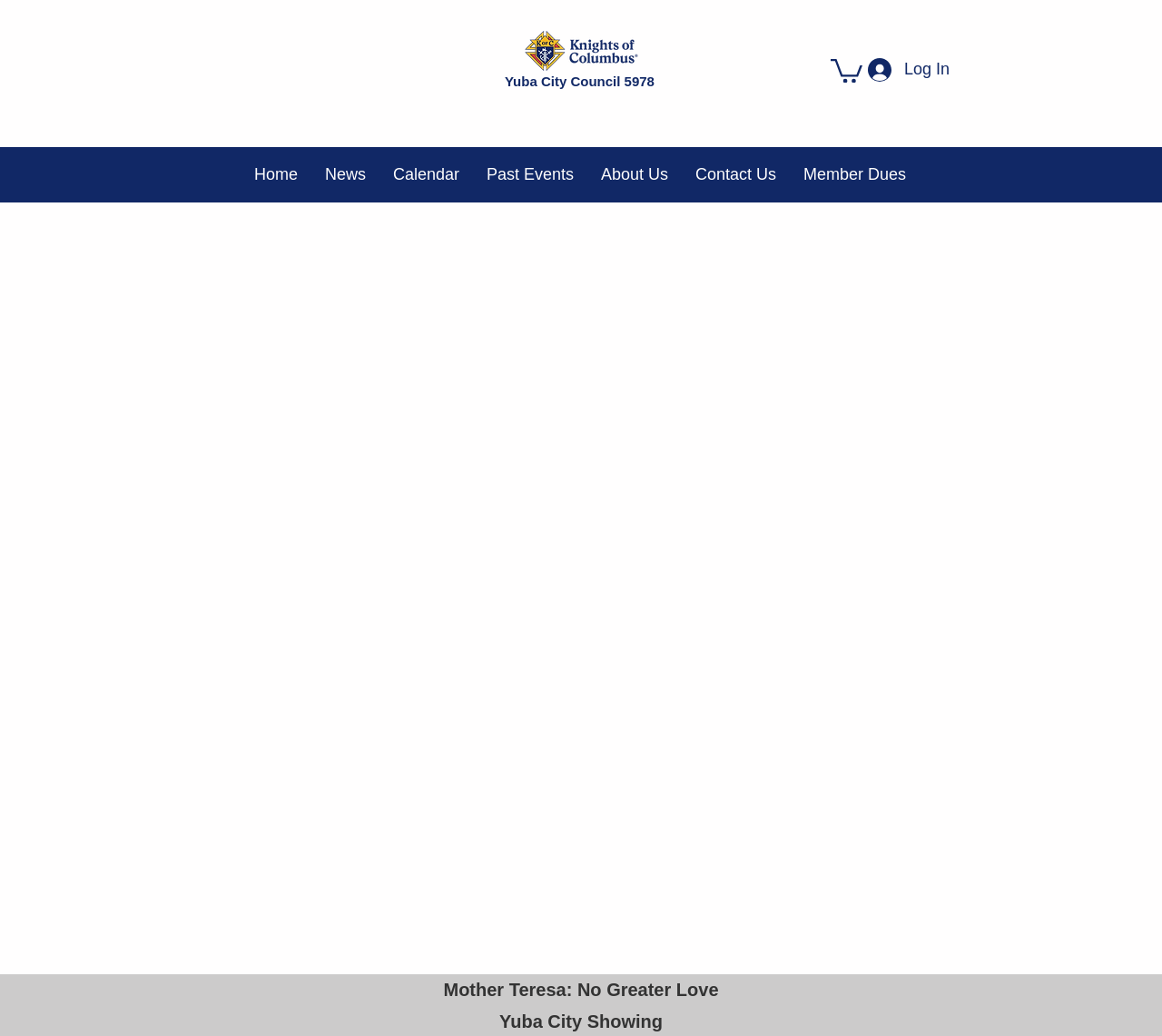Please give a succinct answer to the question in one word or phrase:
What is the purpose of the button with the image?

Log In